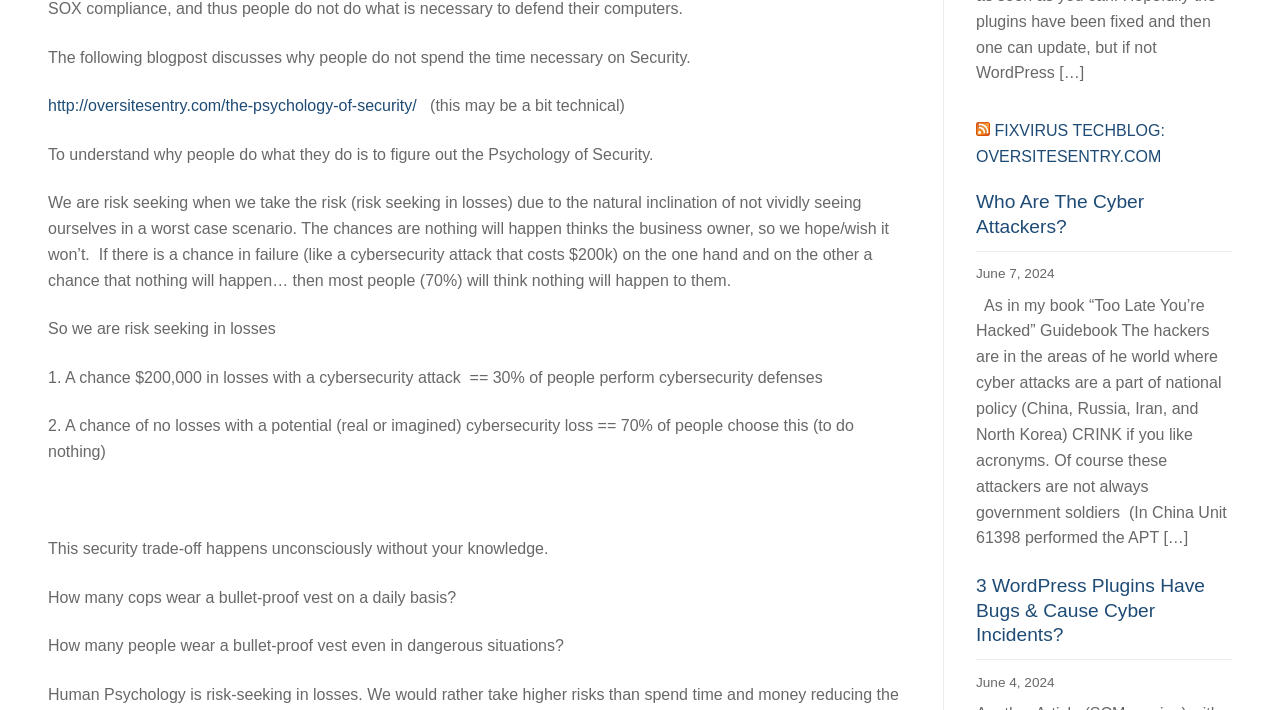Using details from the image, please answer the following question comprehensively:
What is the topic of the blog post?

The topic of the blog post is security, which is evident from the text 'The following blogpost discusses why people do not spend the time necessary on Security.' and the subsequent discussion on the psychology of security and cybersecurity attacks.